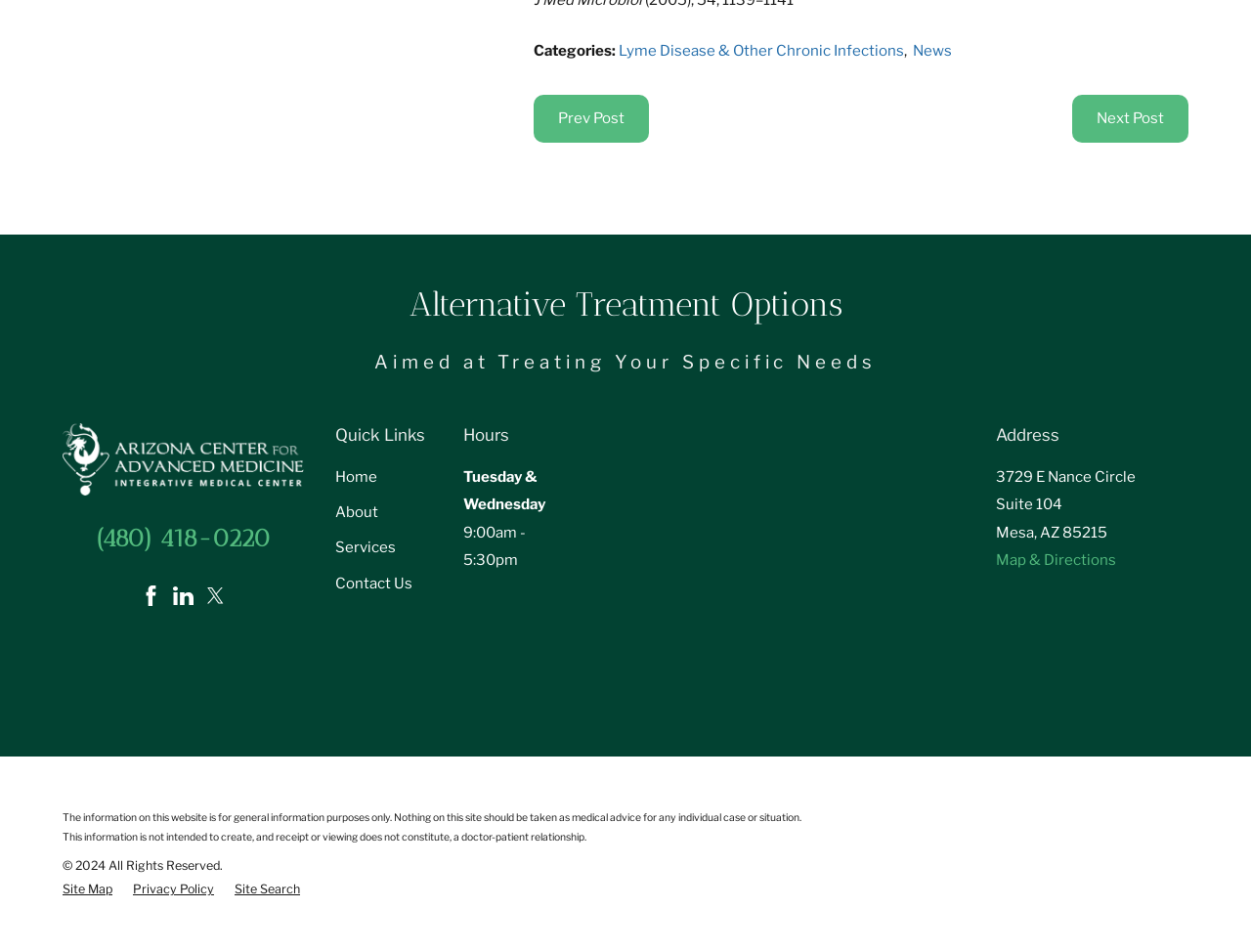Please locate the bounding box coordinates for the element that should be clicked to achieve the following instruction: "Click on the 'Facebook' link". Ensure the coordinates are given as four float numbers between 0 and 1, i.e., [left, top, right, bottom].

[0.112, 0.615, 0.129, 0.637]